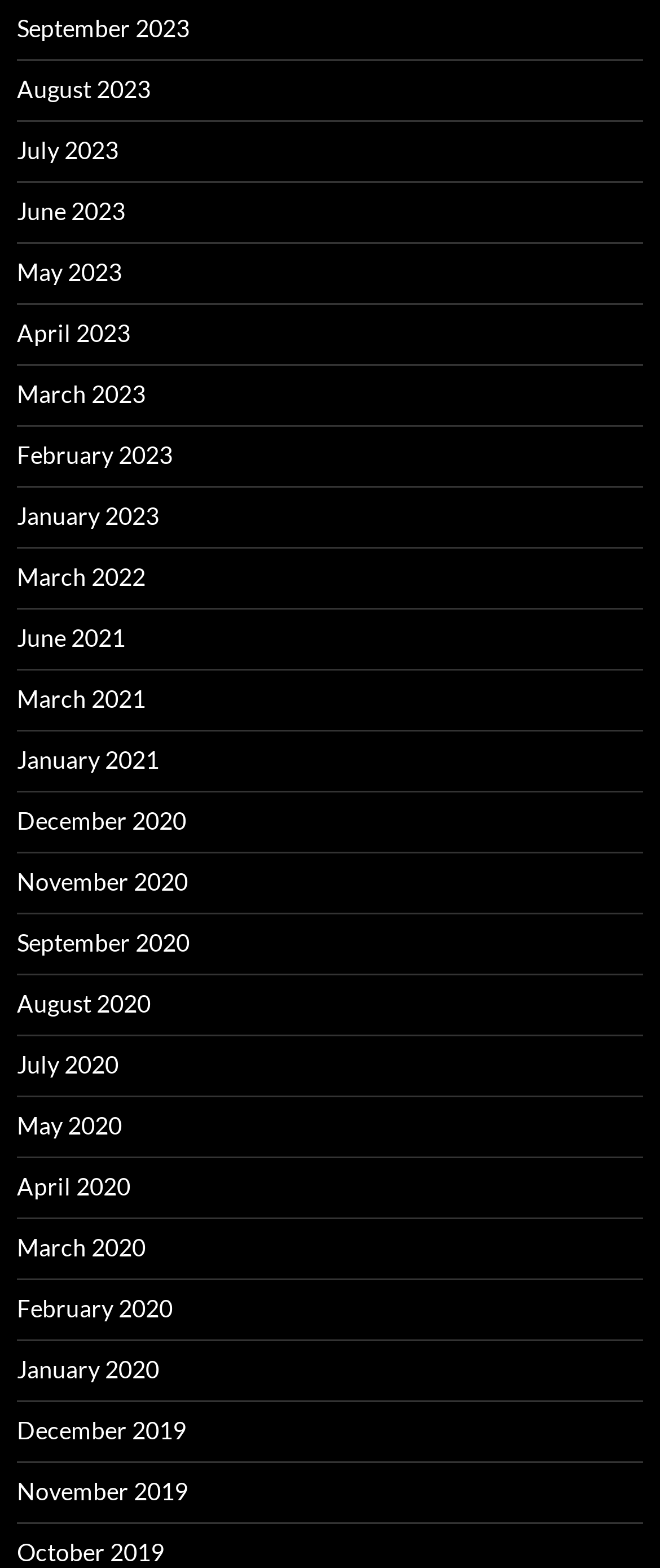Identify the bounding box coordinates of the section to be clicked to complete the task described by the following instruction: "view September 2023". The coordinates should be four float numbers between 0 and 1, formatted as [left, top, right, bottom].

[0.026, 0.009, 0.287, 0.027]